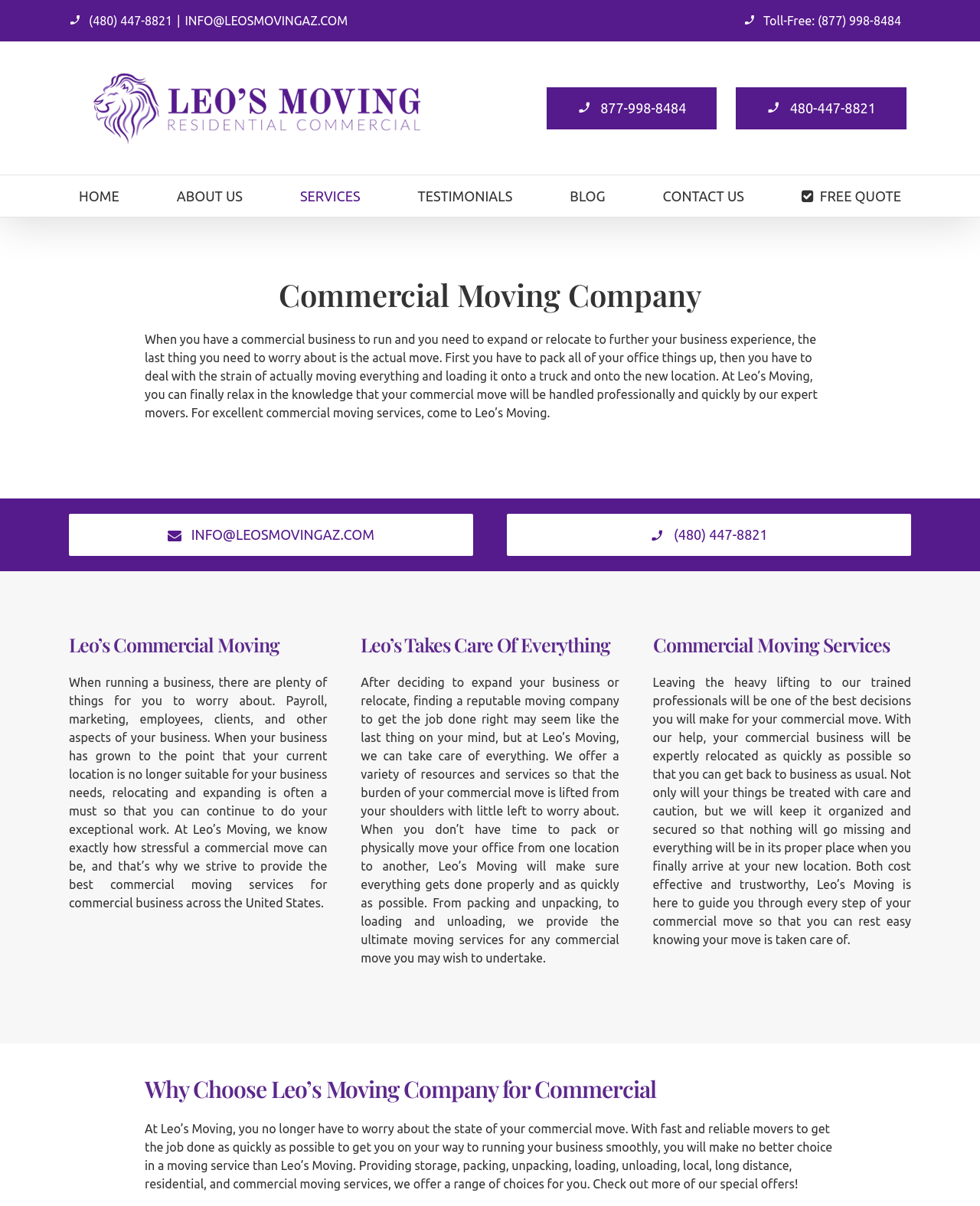For the following element description, predict the bounding box coordinates in the format (top-left x, top-left y, bottom-right x, bottom-right y). All values should be floating point numbers between 0 and 1. Description: CONTACT US

[0.676, 0.145, 0.759, 0.18]